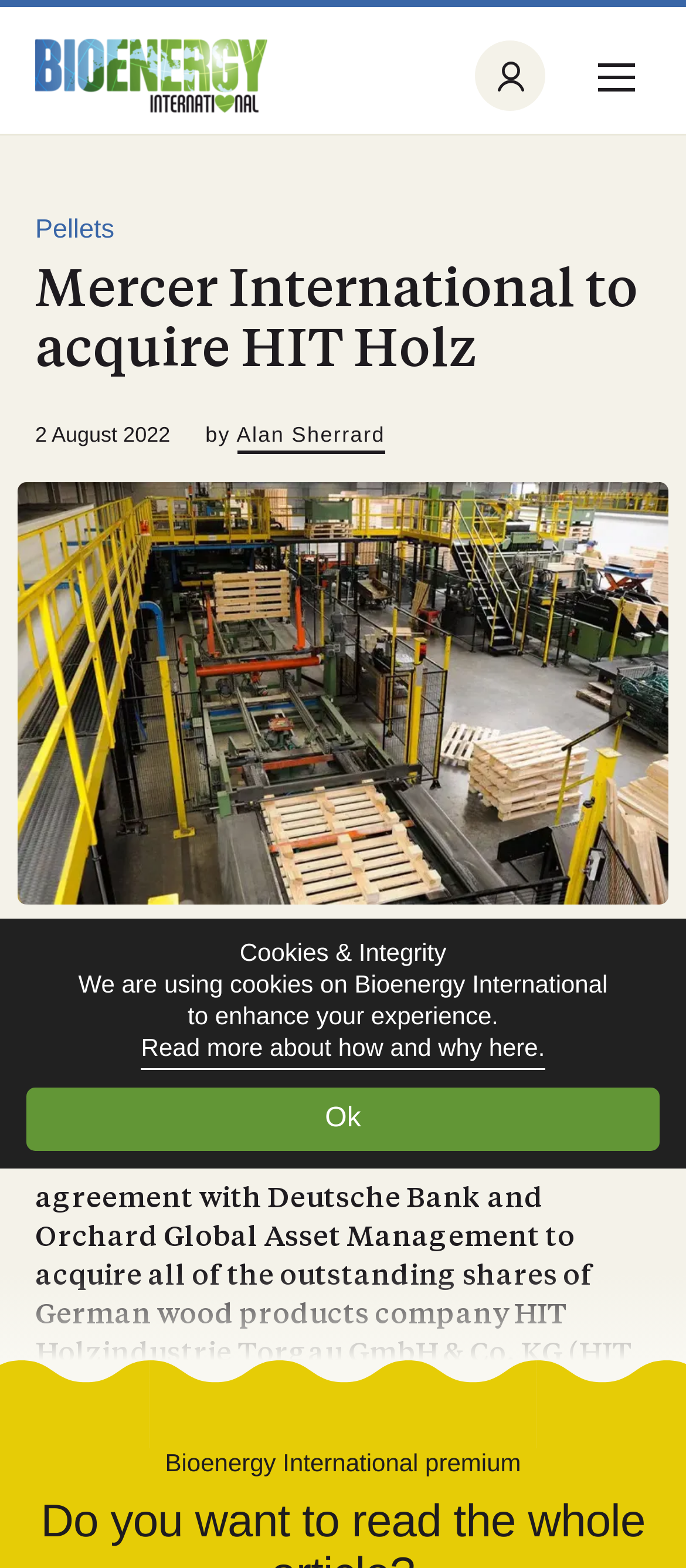Please specify the bounding box coordinates in the format (top-left x, top-left y, bottom-right x, bottom-right y), with all values as floating point numbers between 0 and 1. Identify the bounding box of the UI element described by: Sign in Profile

[0.692, 0.026, 0.795, 0.071]